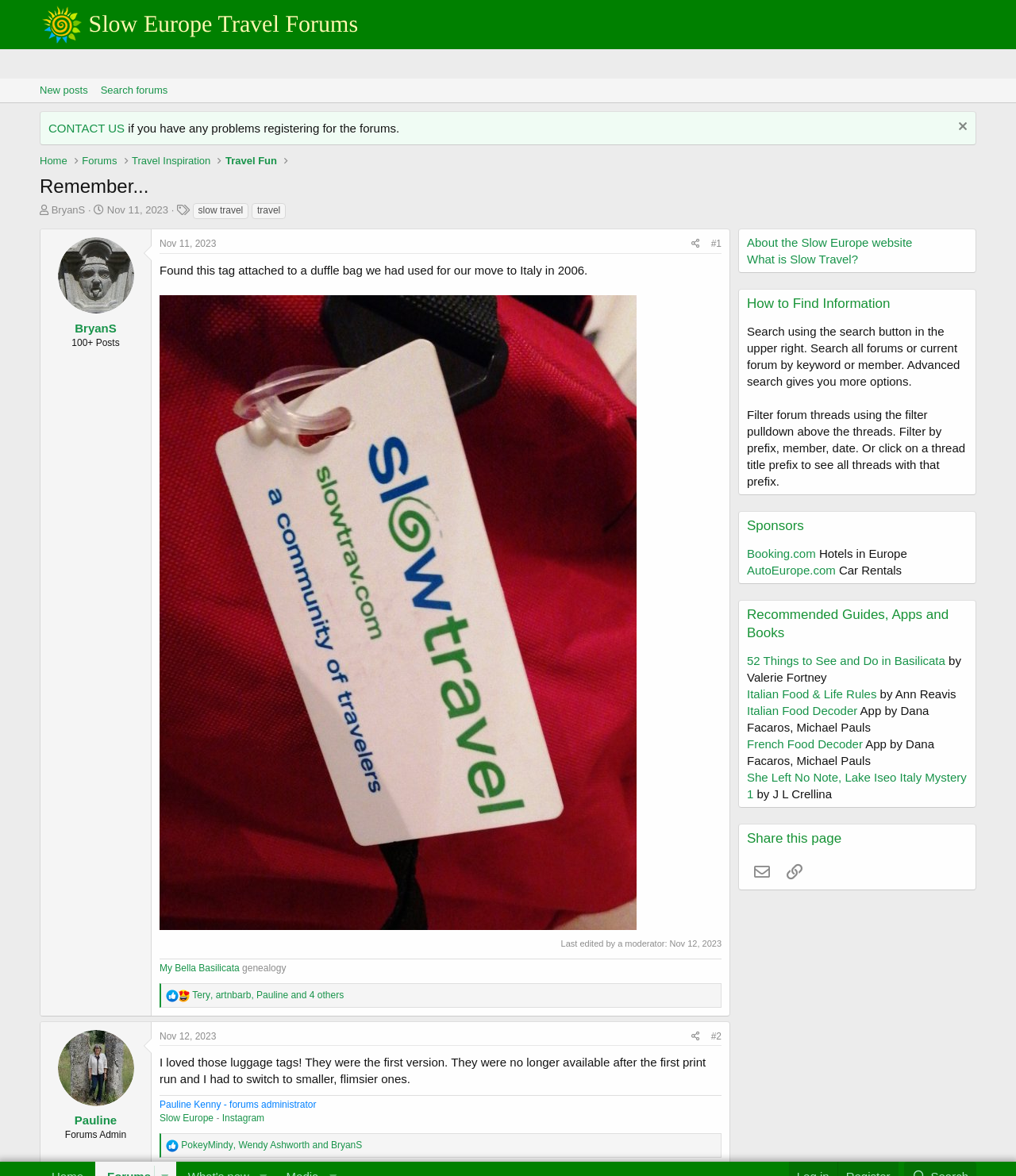Predict the bounding box of the UI element based on this description: "Pauline and Wendy Ashworth".

[0.178, 0.511, 0.301, 0.52]